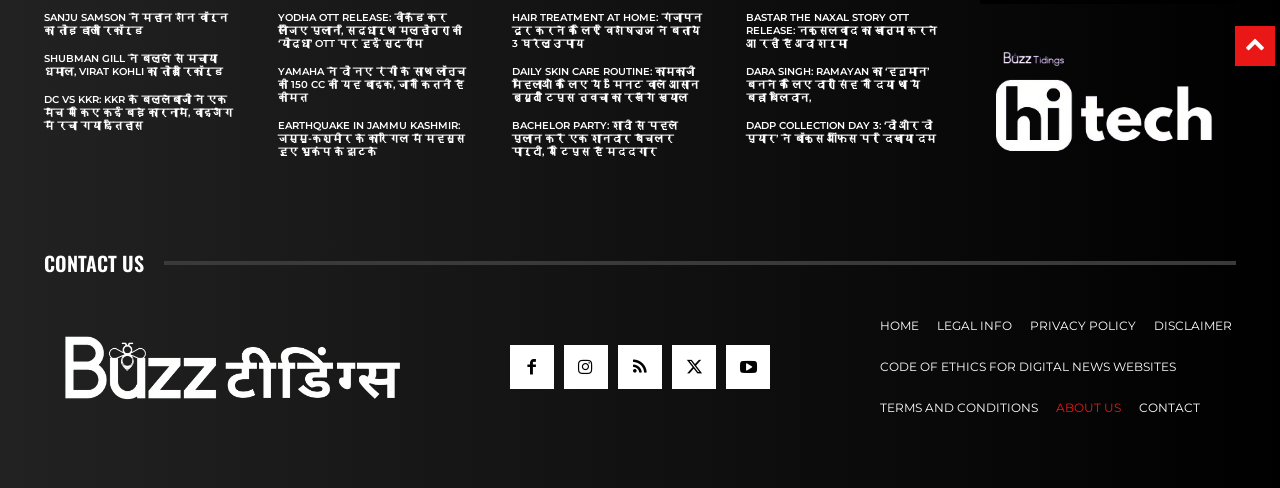Locate the UI element described by Hip Hop/R&B and provide its bounding box coordinates. Use the format (top-left x, top-left y, bottom-right x, bottom-right y) with all values as floating point numbers between 0 and 1.

None